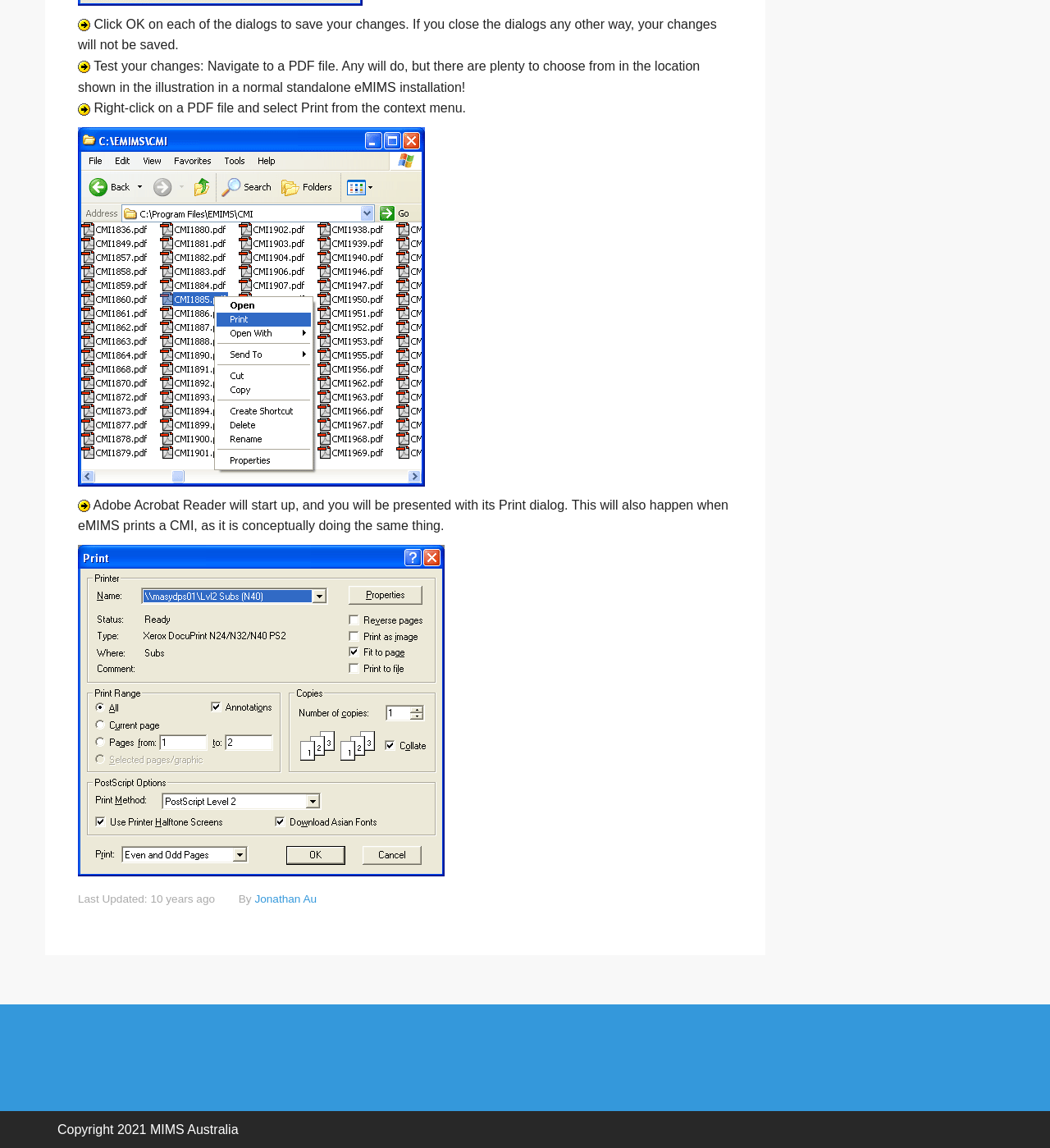Answer this question in one word or a short phrase: What will happen when you right-click on a PDF file?

Print dialog